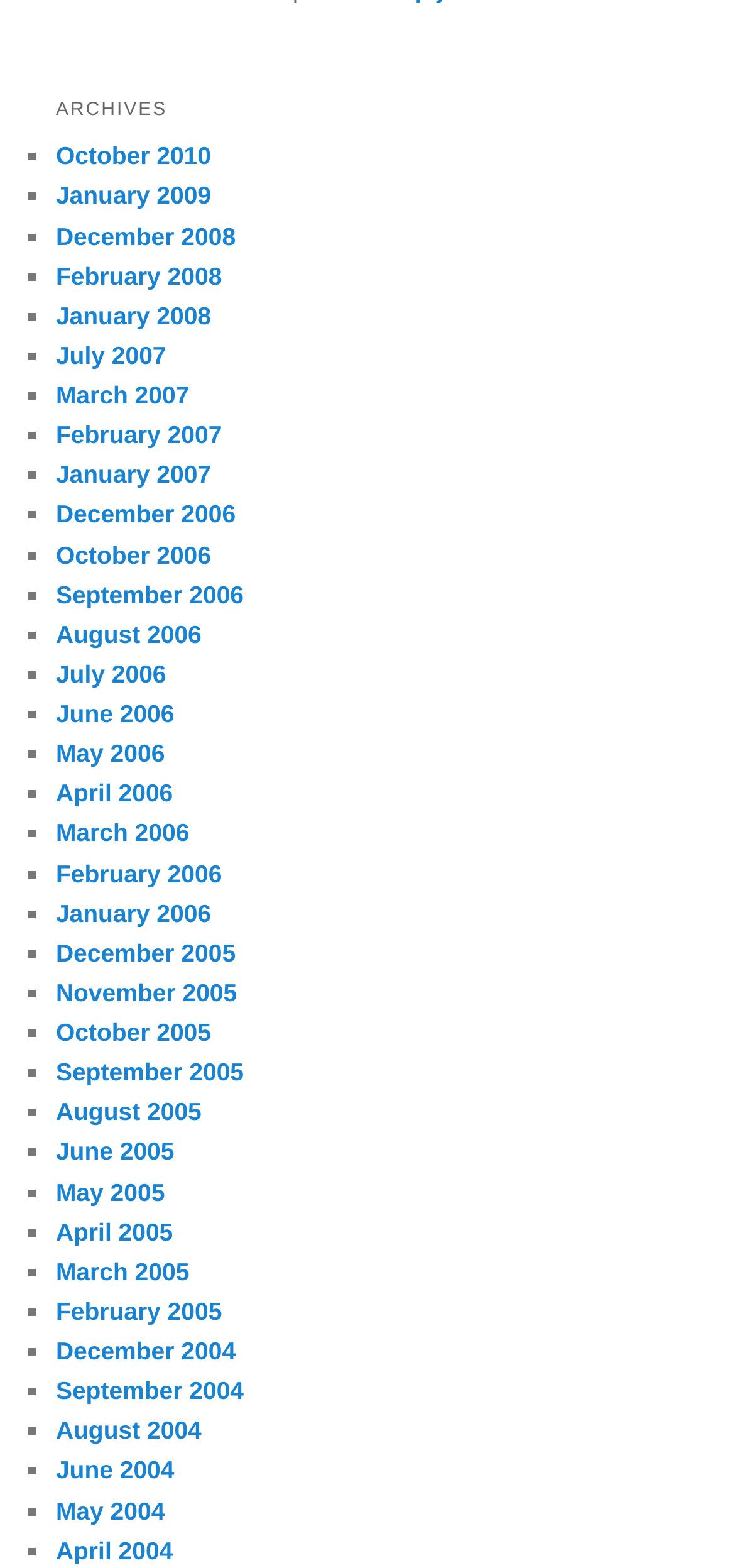Give the bounding box coordinates for the element described by: "December 2008".

[0.076, 0.141, 0.321, 0.159]